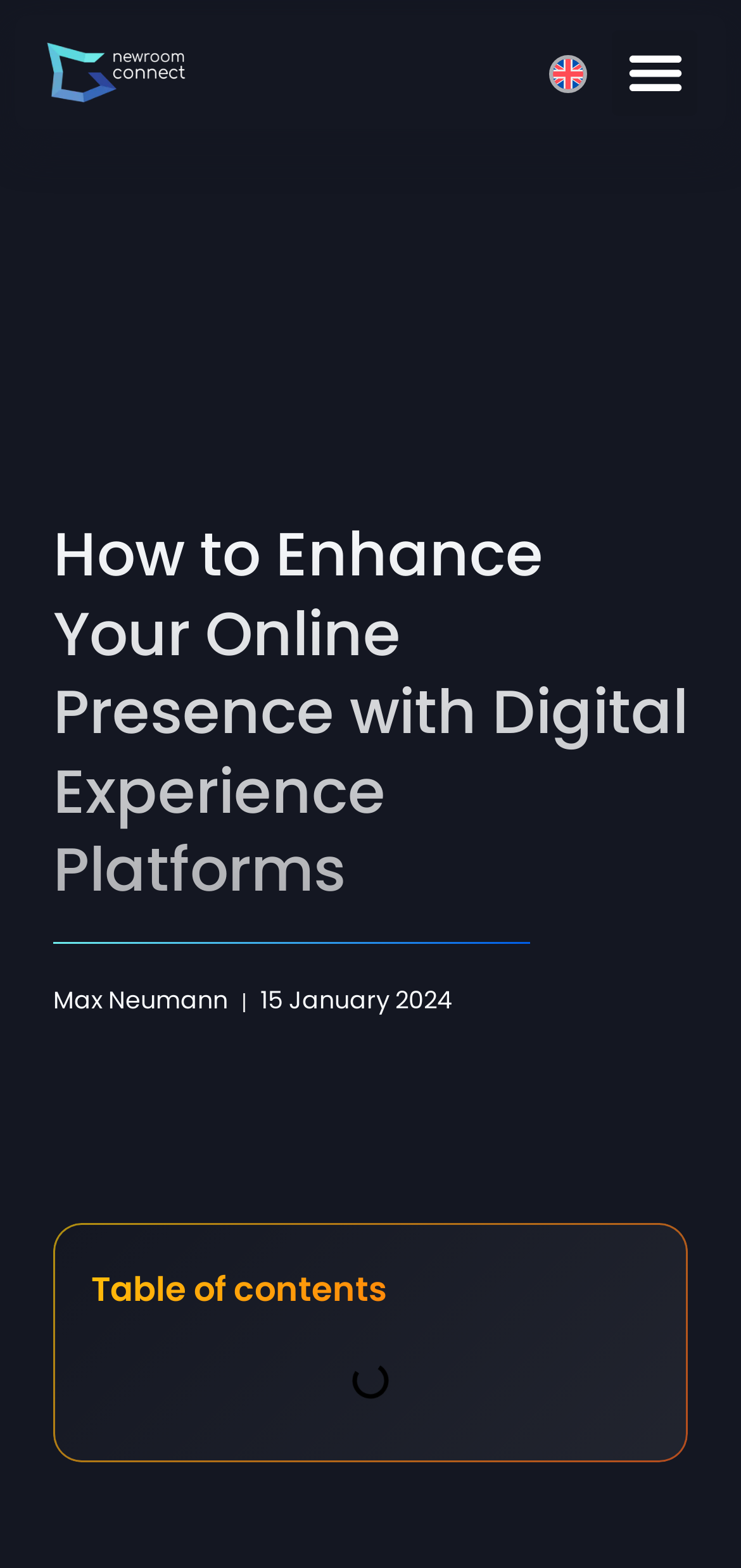Craft a detailed narrative of the webpage's structure and content.

The webpage is about enhancing online presence with digital experience platforms. At the top left corner, there is a logo of NRC, which is a clickable link. To the right of the logo, there is a menu toggle button. Further to the right, there is a language selection option, which is currently set to English, represented by a flag icon.

Below the top section, there is a main heading that reads "How to Enhance Your Online Presence with Digital Experience Platforms". This heading spans across most of the page width. 

Underneath the main heading, there is an author's name, "Max Neumann", and a publication date, "15 January 2024", placed side by side. 

The main content of the page is a table of contents, which is located below the author and publication information. The table of contents takes up a significant portion of the page, starting from the top left and extending towards the right and bottom.